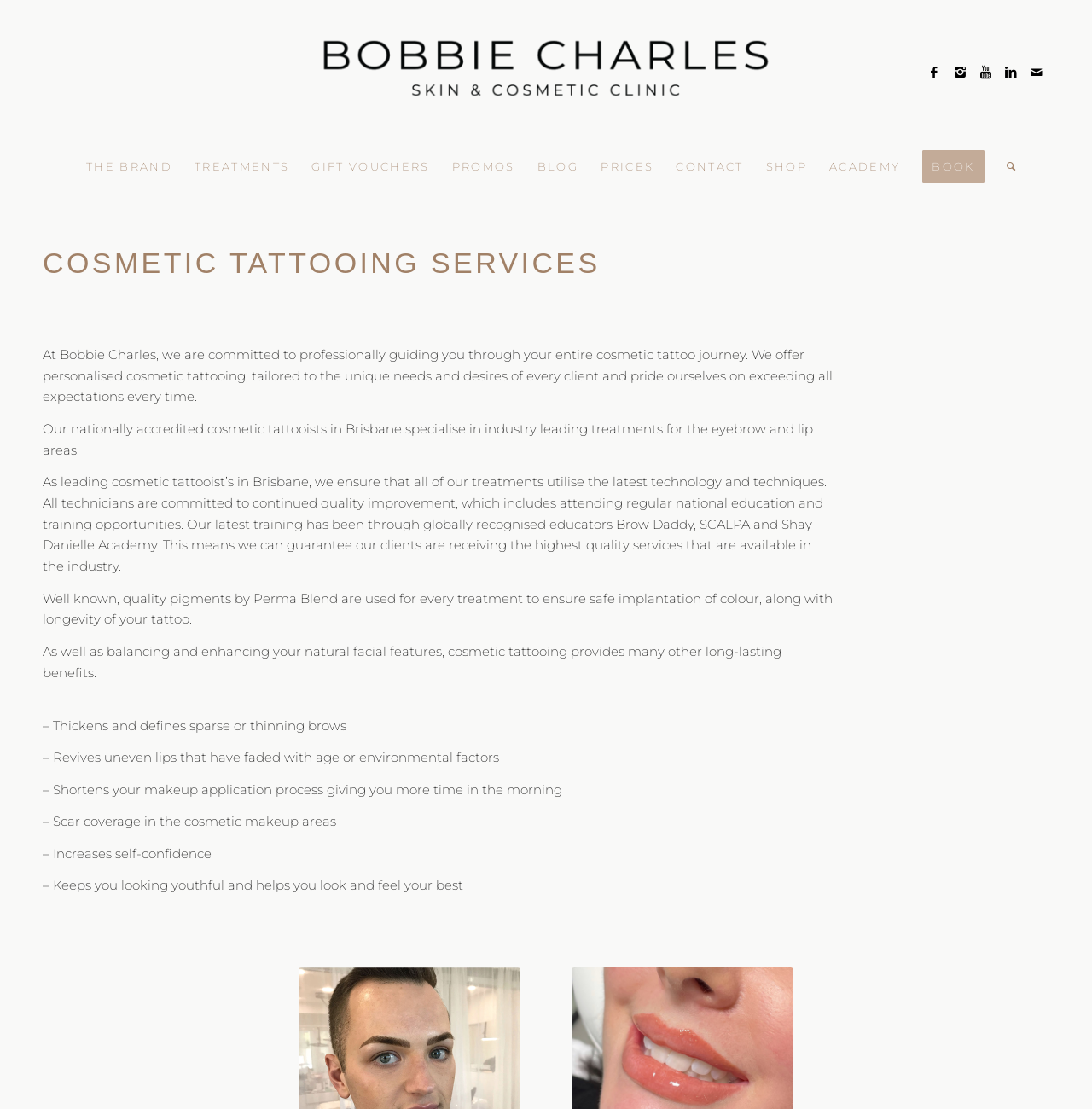Determine the bounding box coordinates of the target area to click to execute the following instruction: "Read about the cosmetic tattooing services."

[0.039, 0.223, 0.55, 0.252]